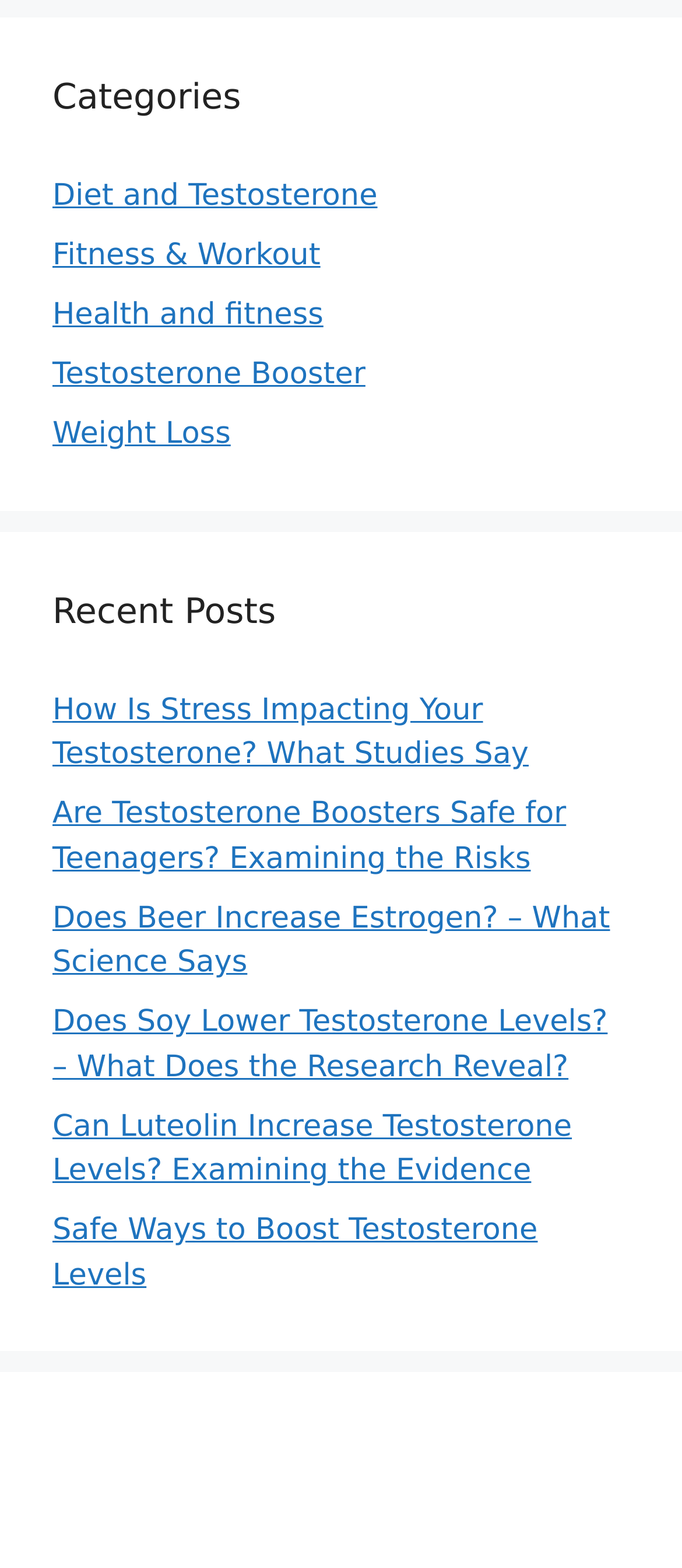Please find and report the bounding box coordinates of the element to click in order to perform the following action: "View Diet and Testosterone category". The coordinates should be expressed as four float numbers between 0 and 1, in the format [left, top, right, bottom].

[0.077, 0.114, 0.553, 0.136]